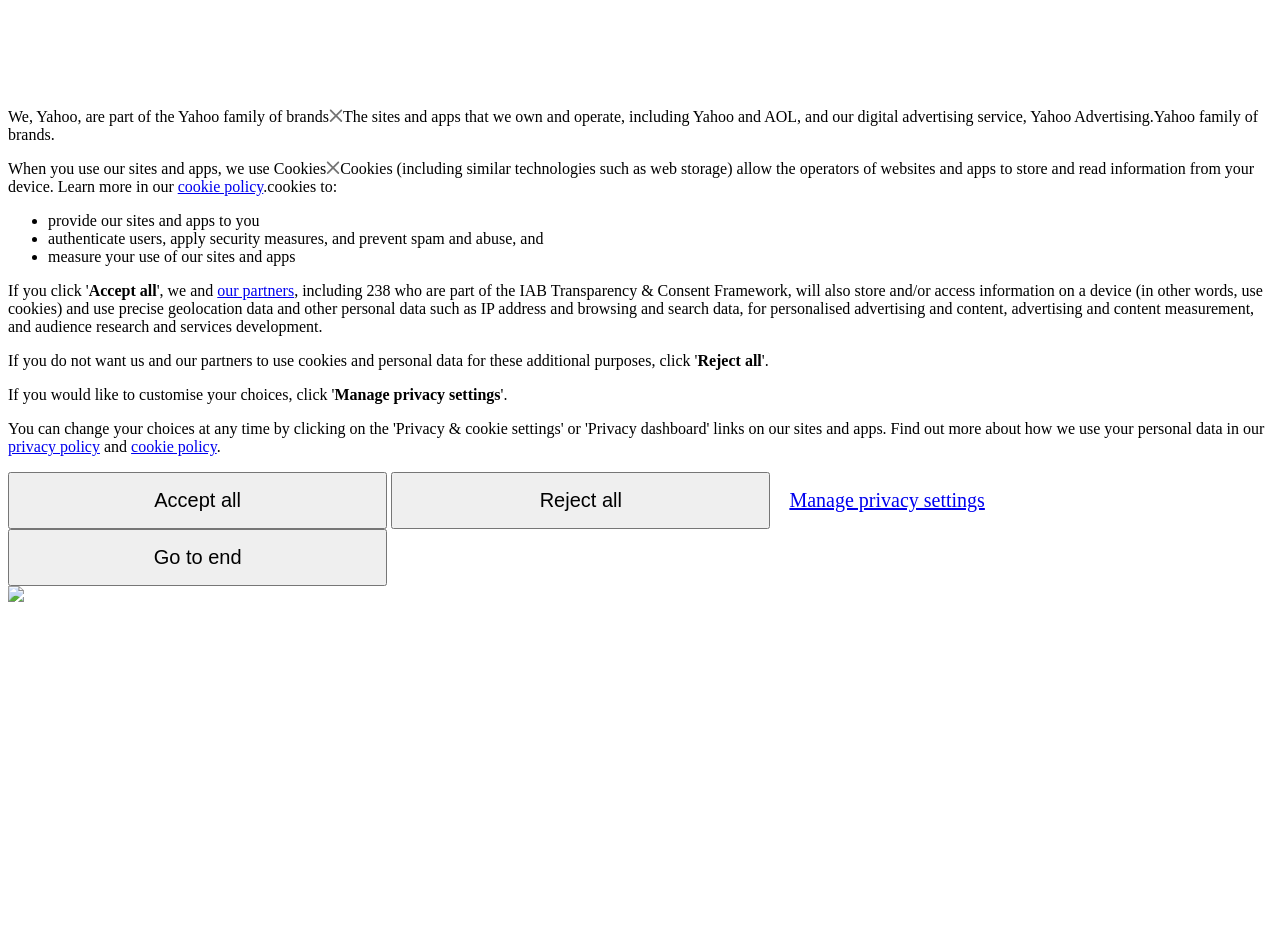Identify the bounding box coordinates for the element you need to click to achieve the following task: "Follow the 'our partners' link". The coordinates must be four float values ranging from 0 to 1, formatted as [left, top, right, bottom].

[0.17, 0.299, 0.23, 0.317]